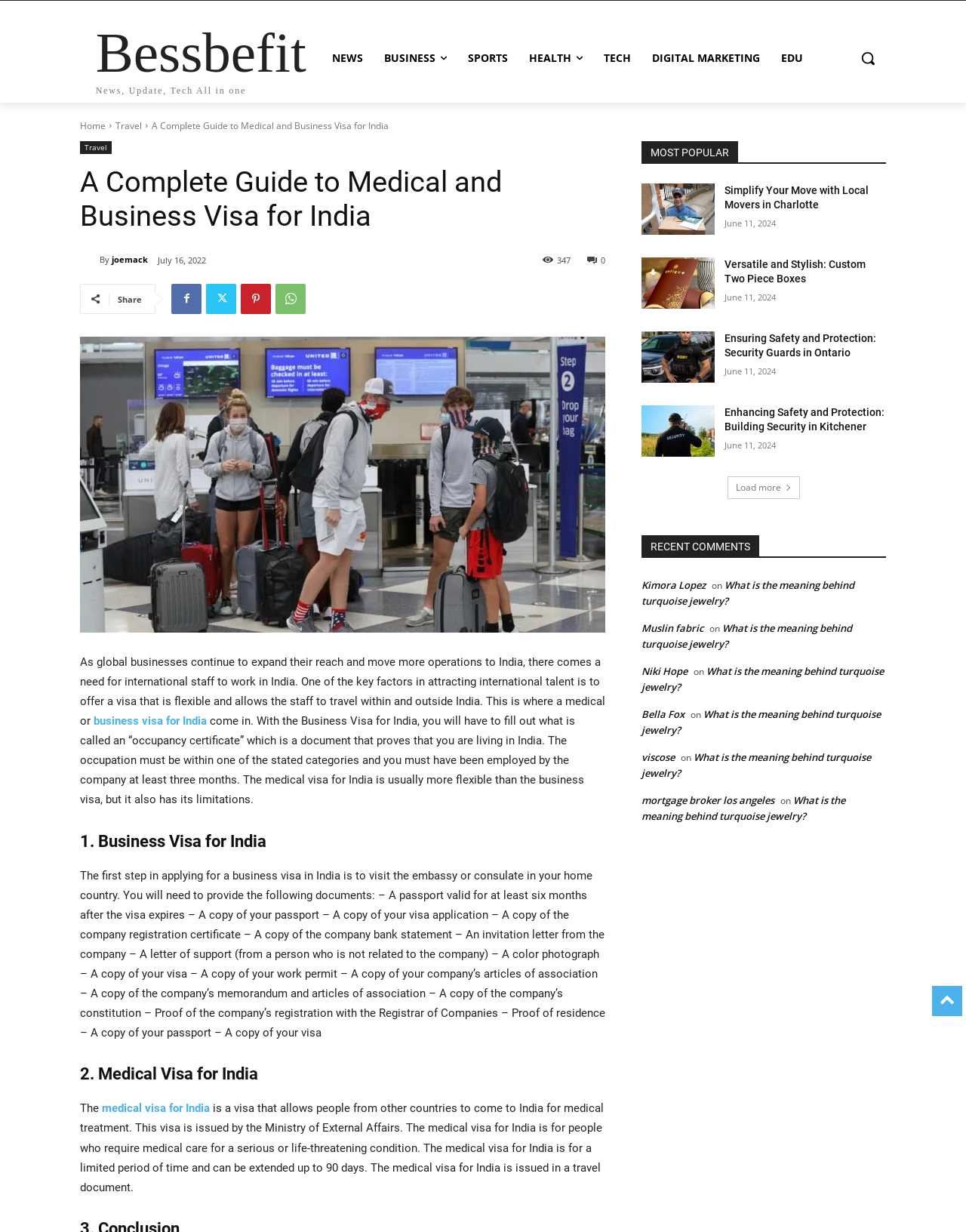How long can a medical visa for India be extended?
Observe the image and answer the question with a one-word or short phrase response.

Up to 90 days